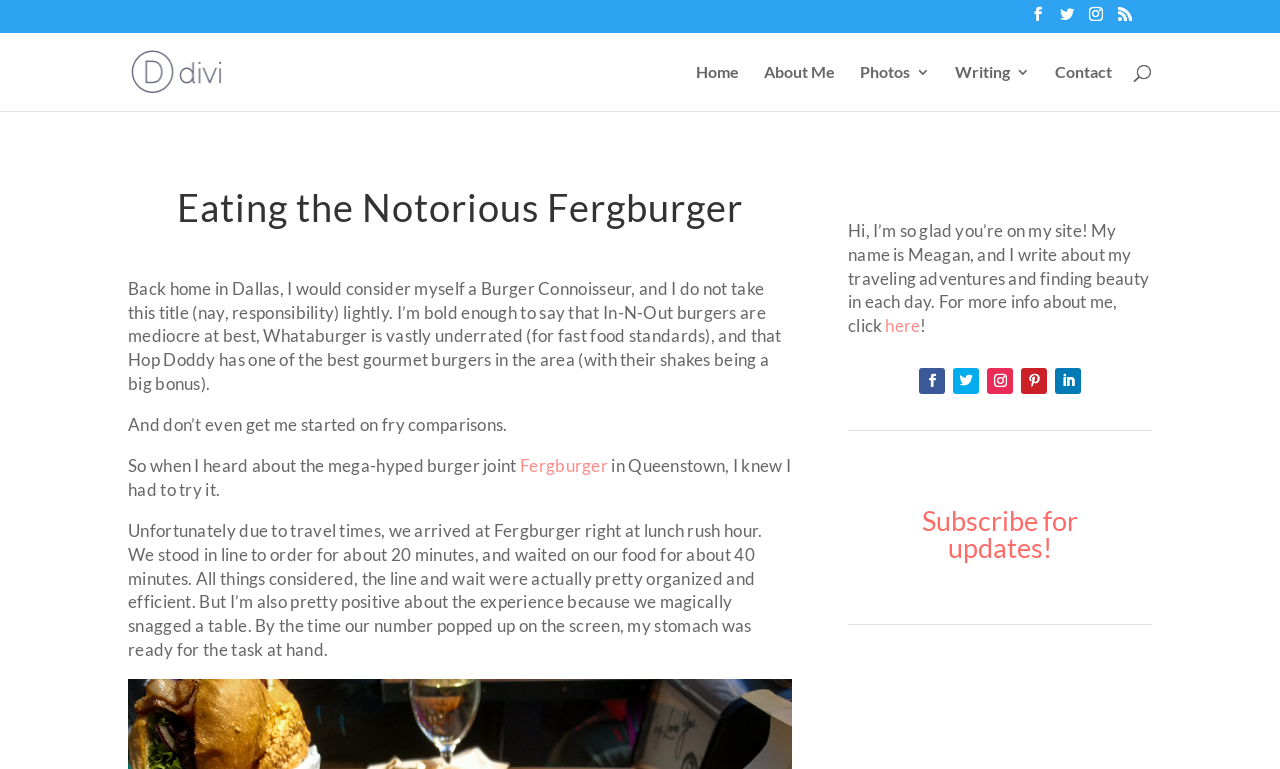Locate the bounding box coordinates of the region to be clicked to comply with the following instruction: "Subscribe for updates". The coordinates must be four float numbers between 0 and 1, in the form [left, top, right, bottom].

[0.682, 0.659, 0.88, 0.742]